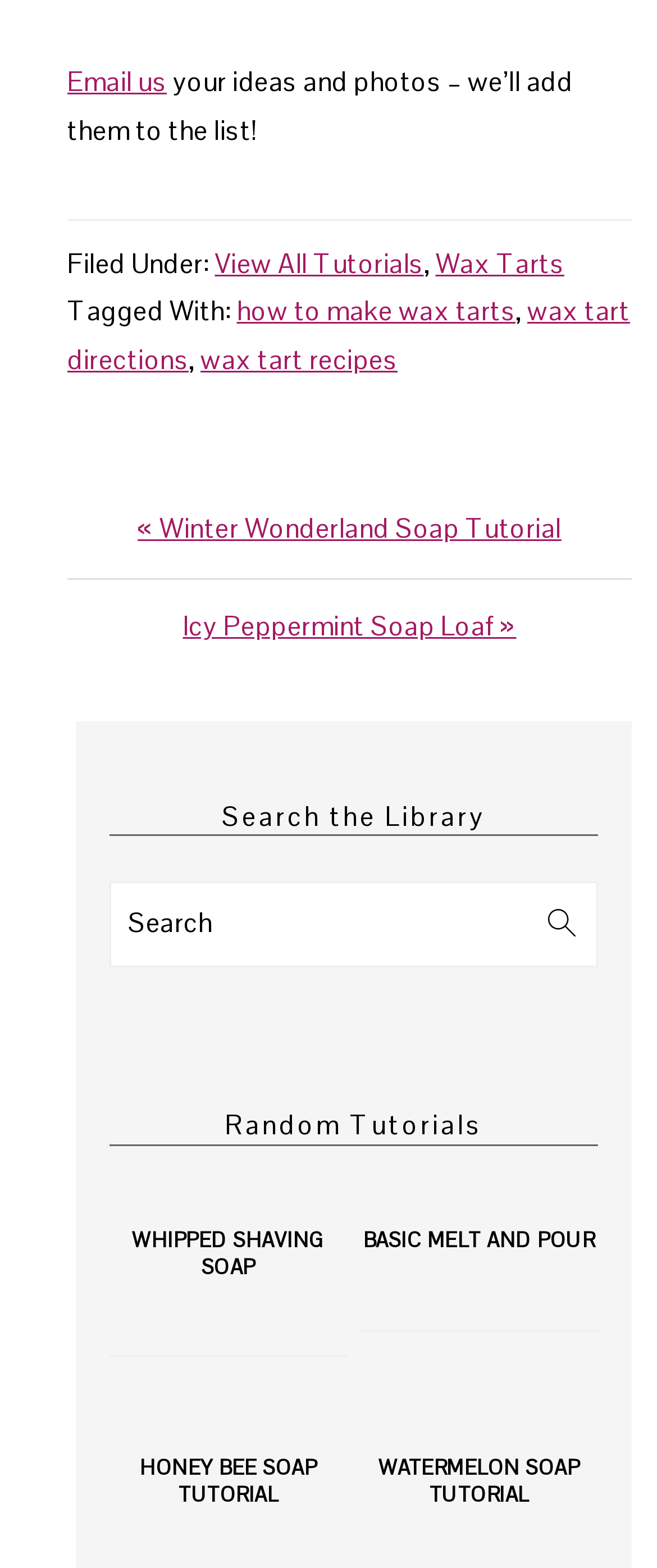Please respond to the question using a single word or phrase:
How can users contribute to the website?

Email us